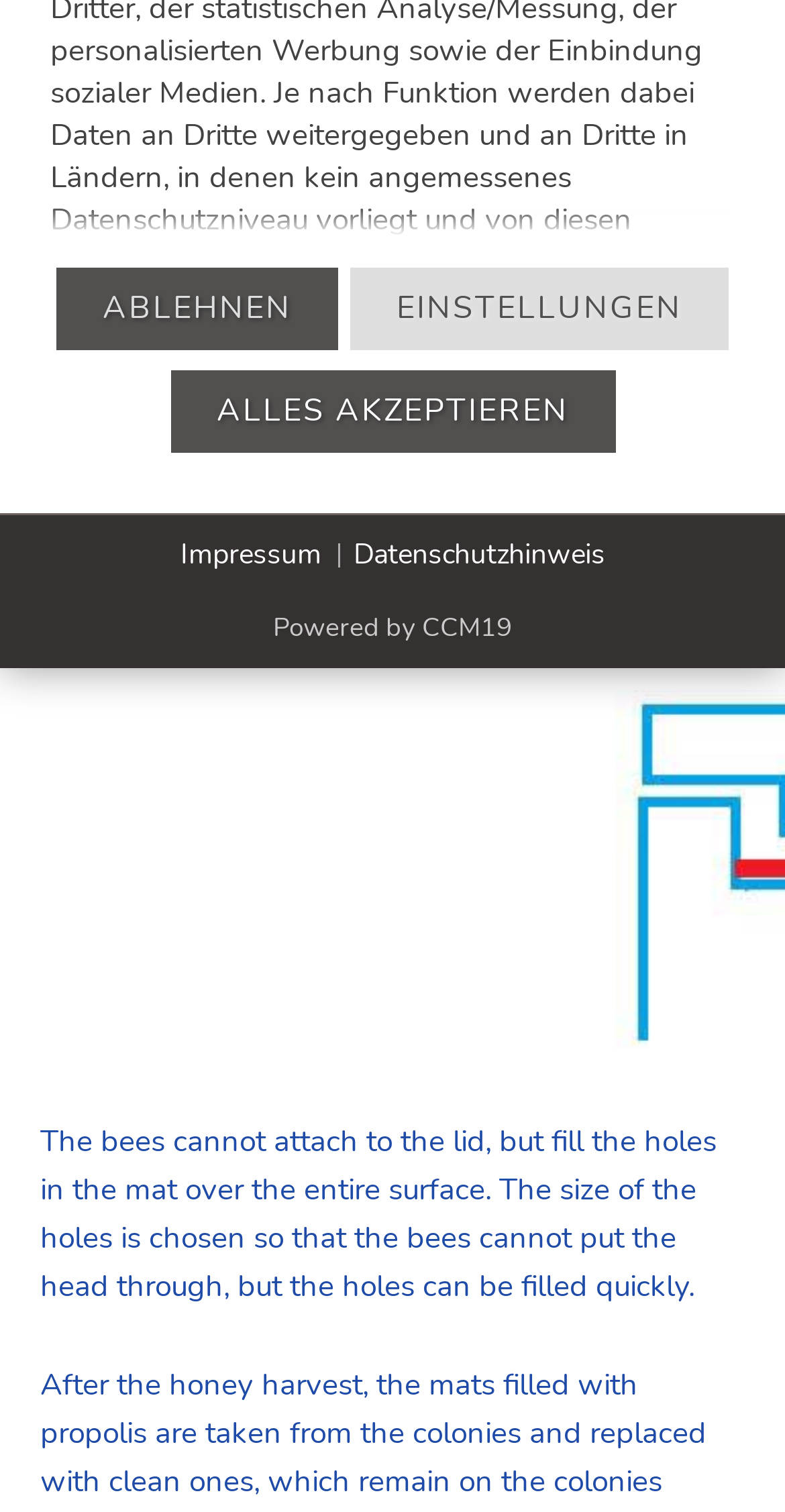Determine the bounding box coordinates for the UI element matching this description: "aria-label="Zustimmung ändern" title="Zustimmung ändern"".

[0.038, 0.325, 0.162, 0.389]